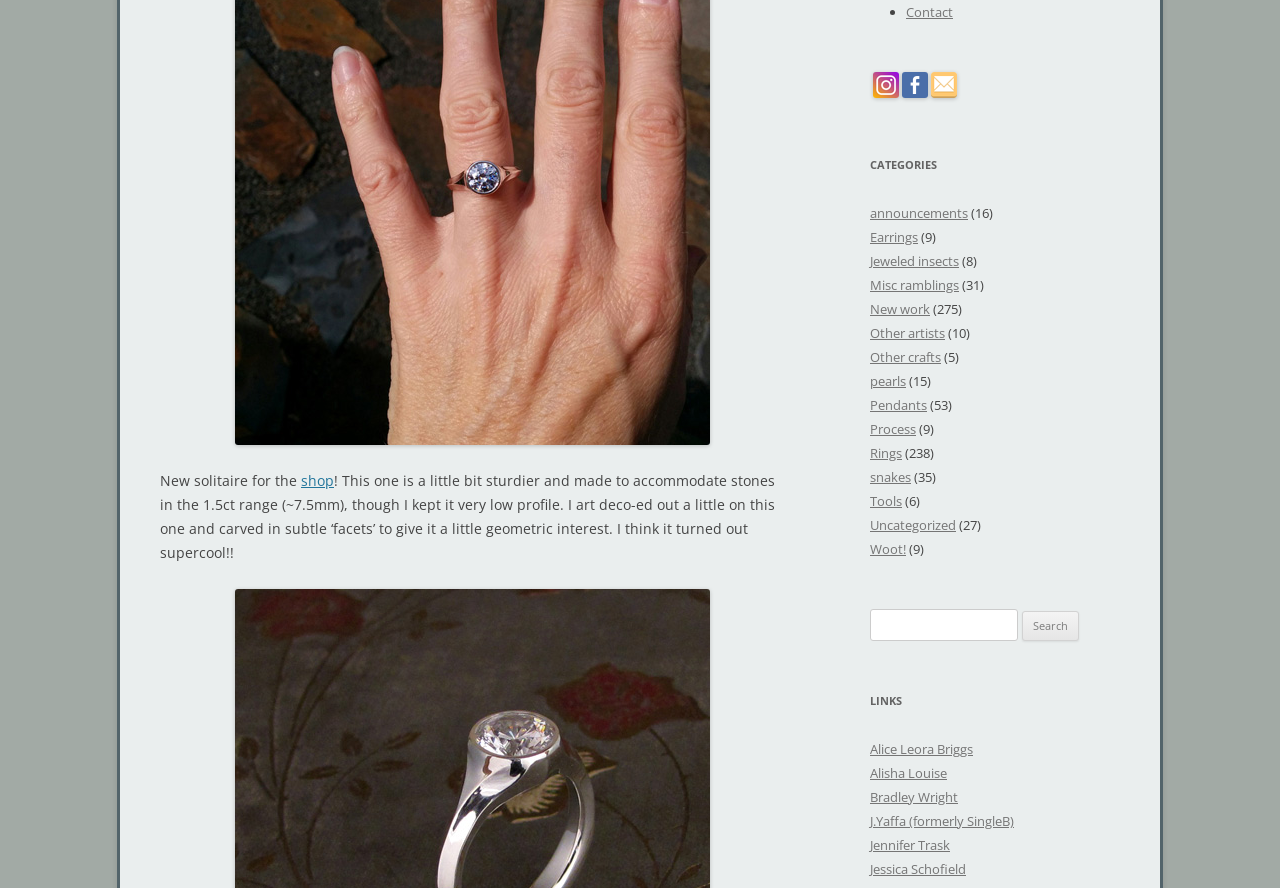Given the element description "Alice Leora Briggs", identify the bounding box of the corresponding UI element.

[0.68, 0.833, 0.76, 0.854]